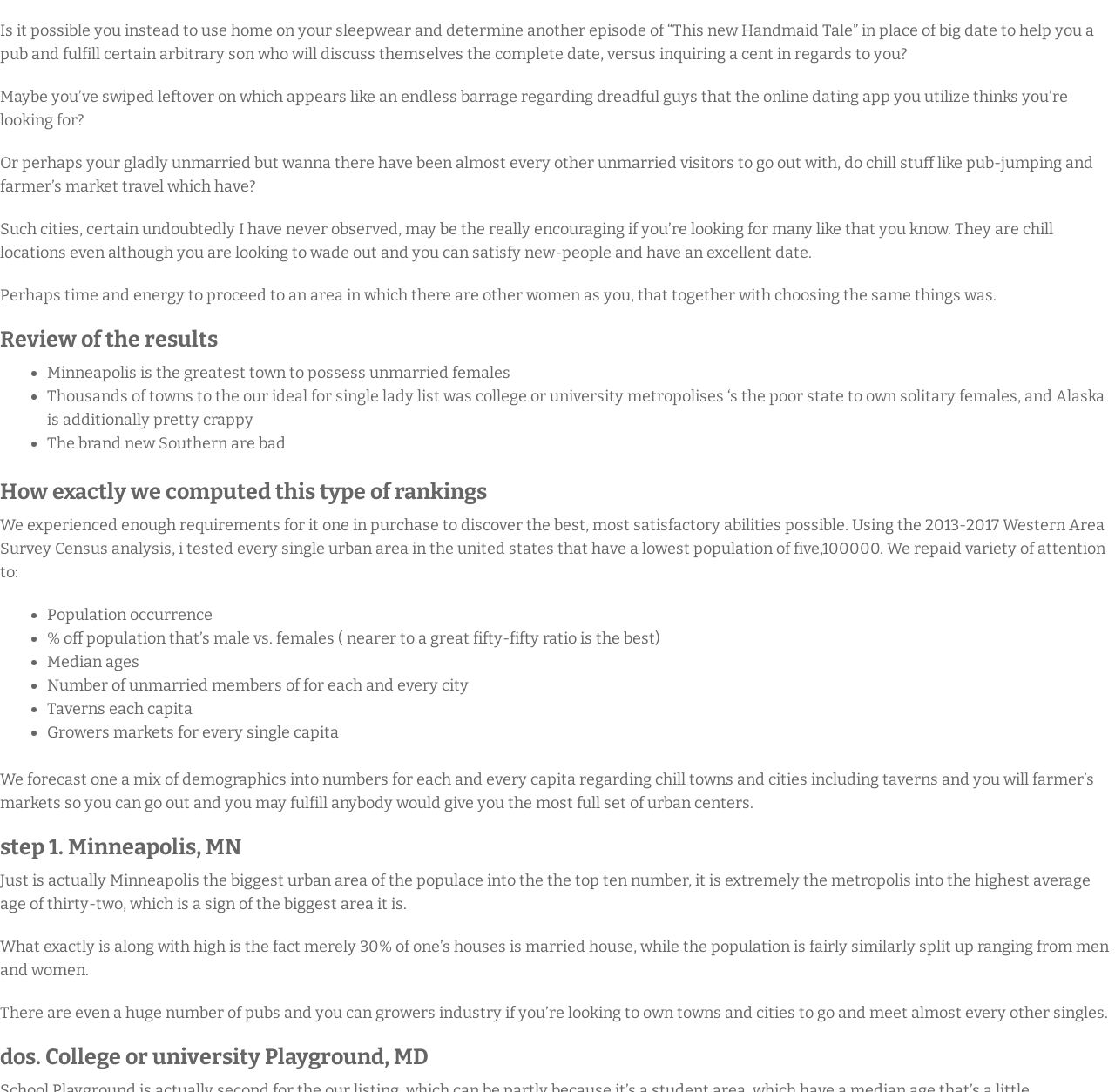Provide a short answer to the following question with just one word or phrase: What is the criteria used to compute the rankings?

Several factors